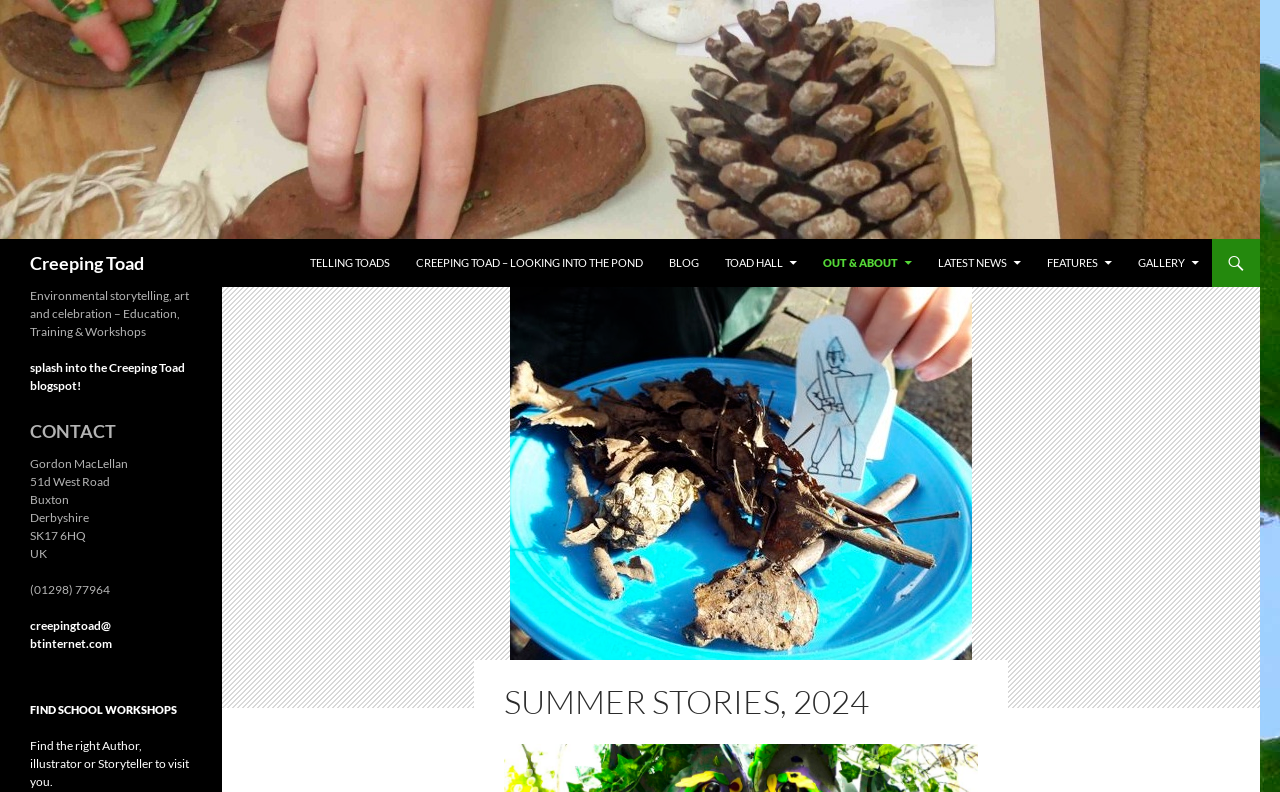Determine the bounding box coordinates for the element that should be clicked to follow this instruction: "contact Creeping Toad". The coordinates should be given as four float numbers between 0 and 1, in the format [left, top, right, bottom].

[0.023, 0.455, 0.145, 0.496]